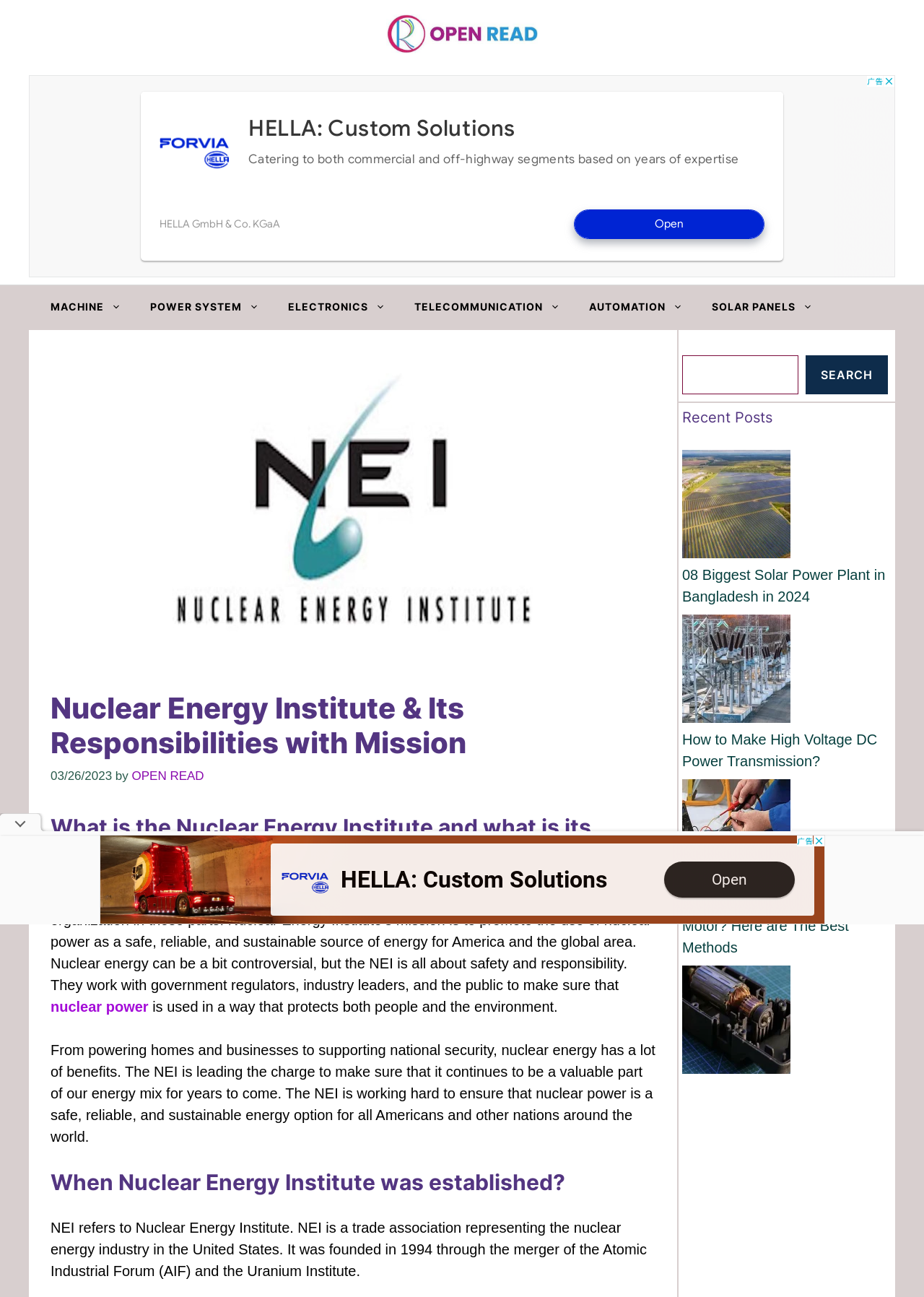Show the bounding box coordinates of the element that should be clicked to complete the task: "Click the '1' link".

None